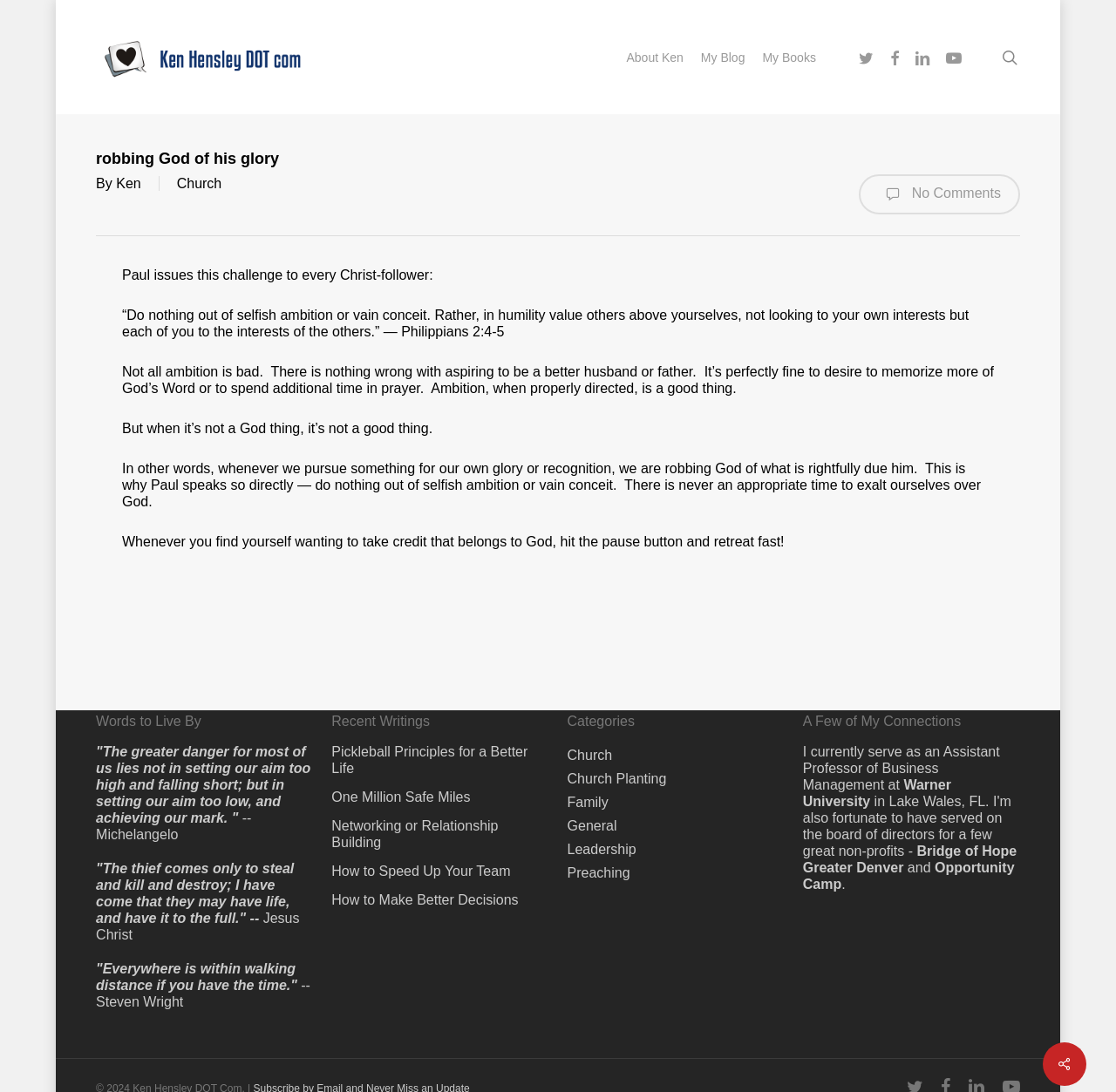Locate the bounding box coordinates of the element I should click to achieve the following instruction: "check recent writings".

[0.297, 0.65, 0.492, 0.671]